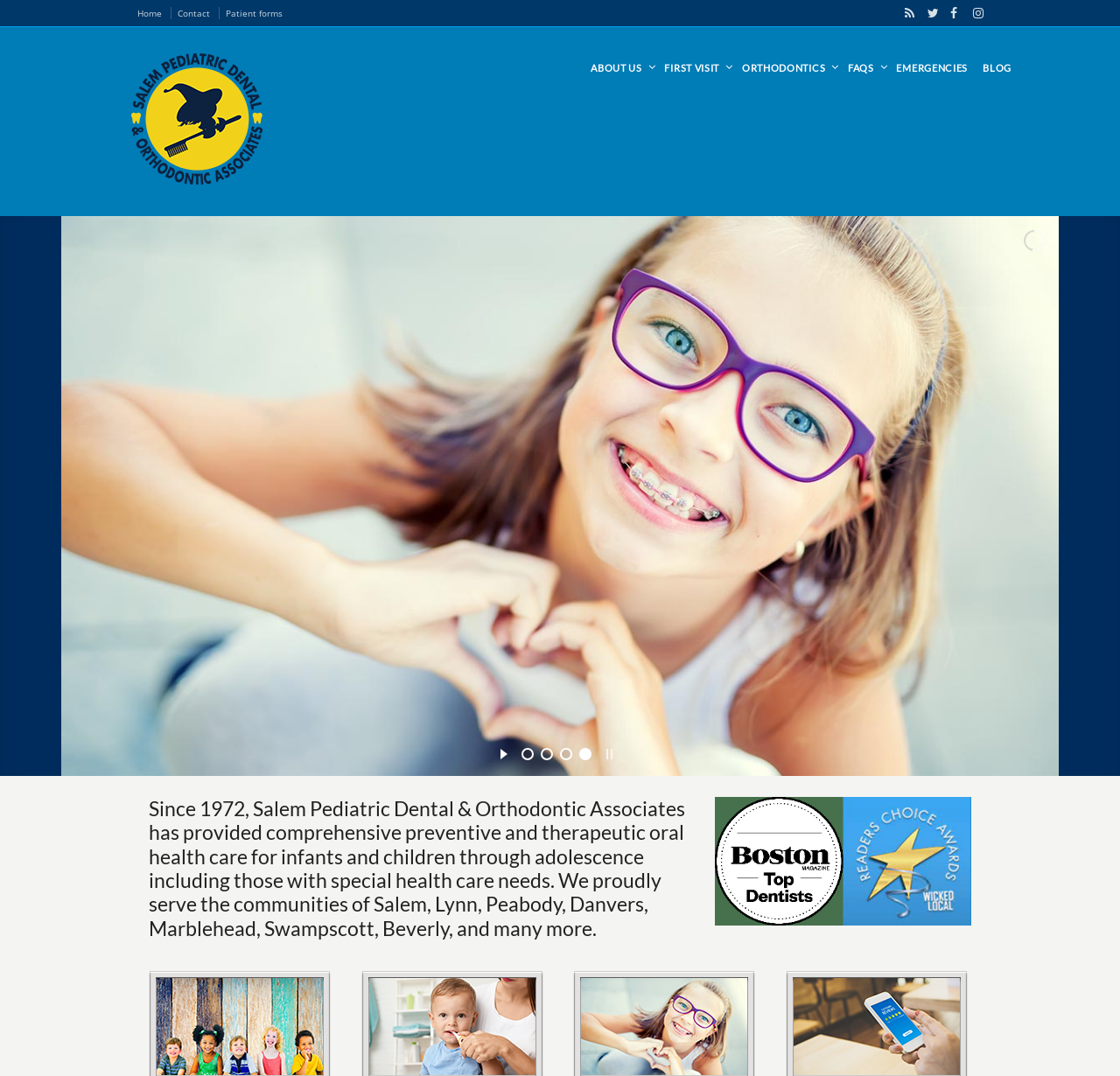Identify and provide the bounding box for the element described by: "Opportunity Camp".

None